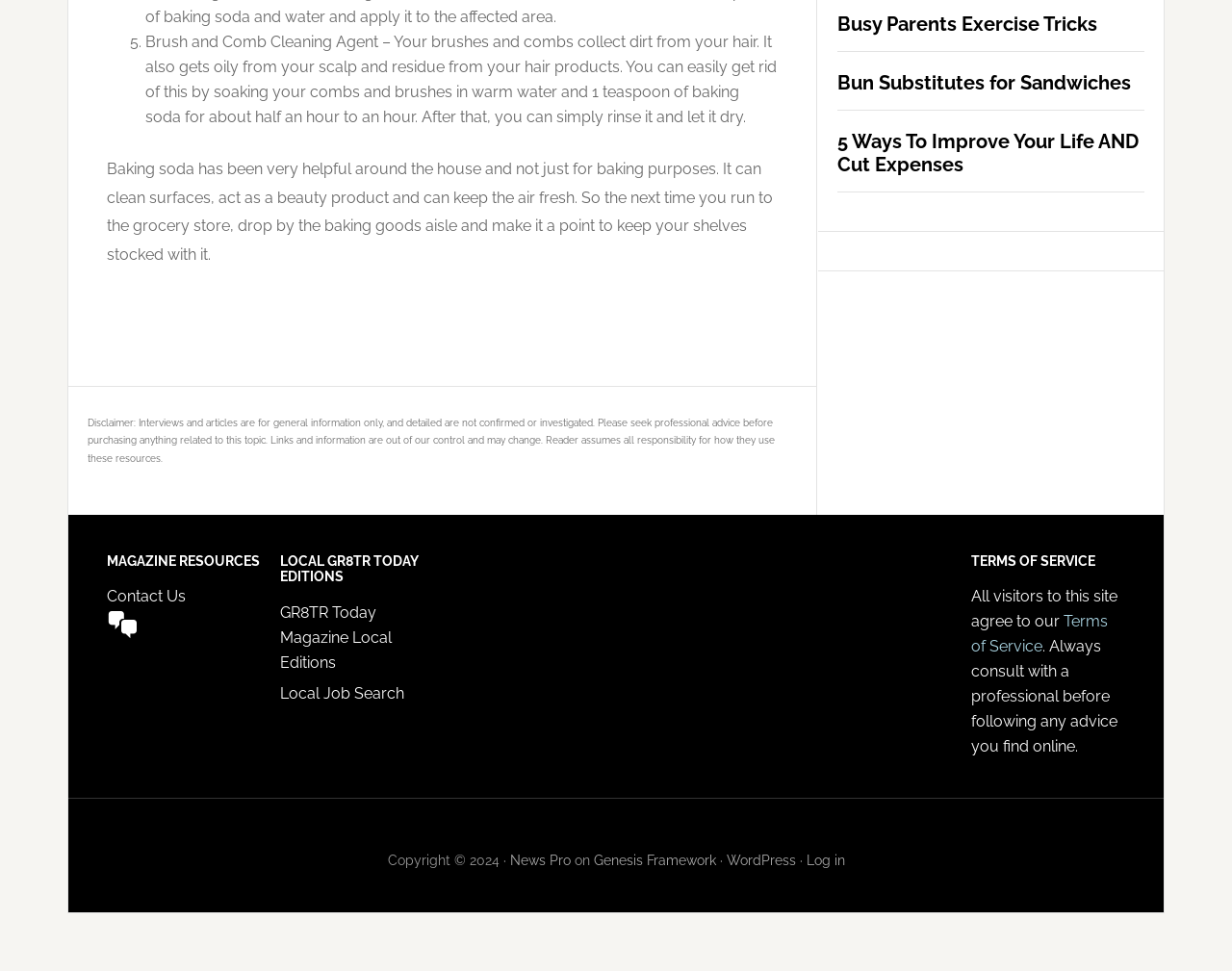Locate the coordinates of the bounding box for the clickable region that fulfills this instruction: "Visit the 'Contact Us' page".

[0.087, 0.605, 0.151, 0.624]